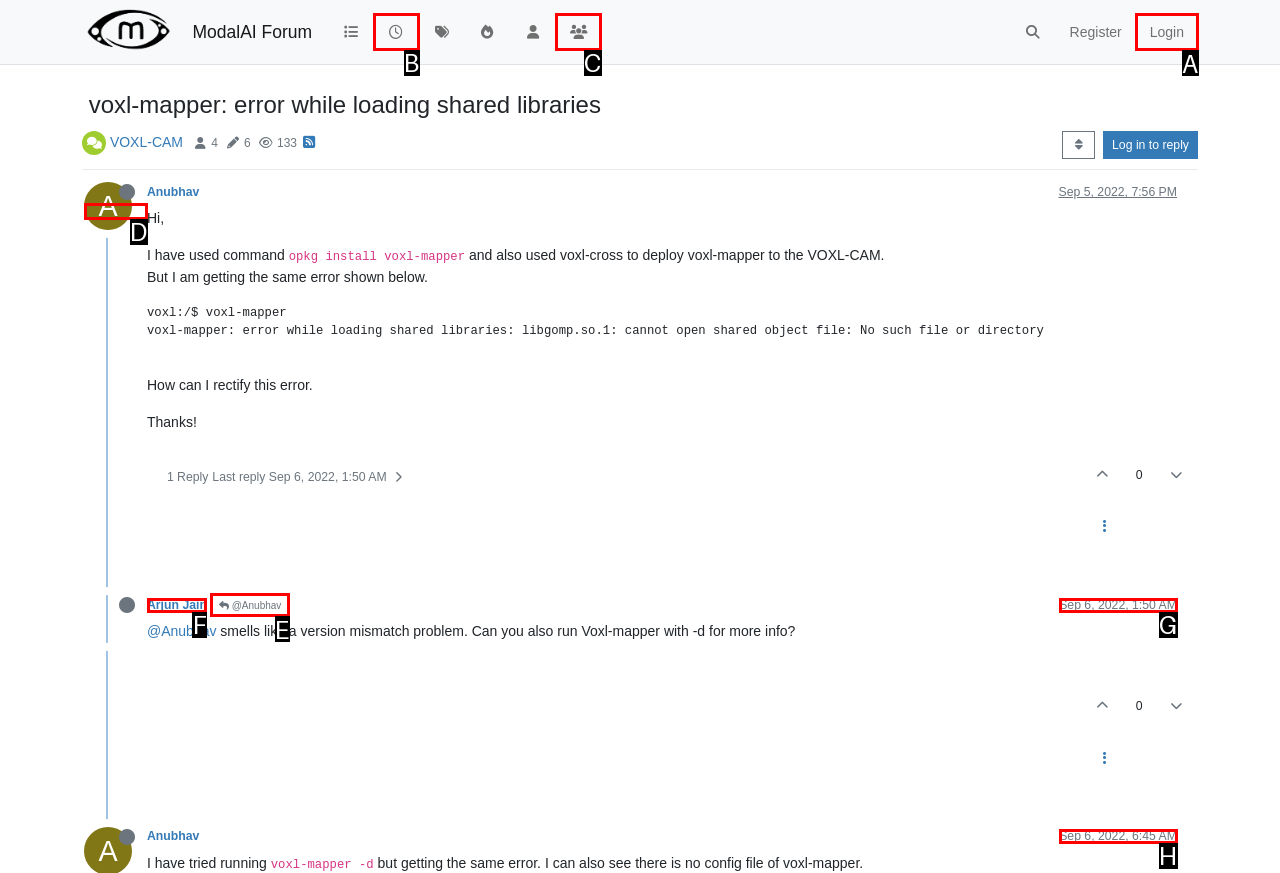Tell me which one HTML element I should click to complete this task: Login to the forum Answer with the option's letter from the given choices directly.

A